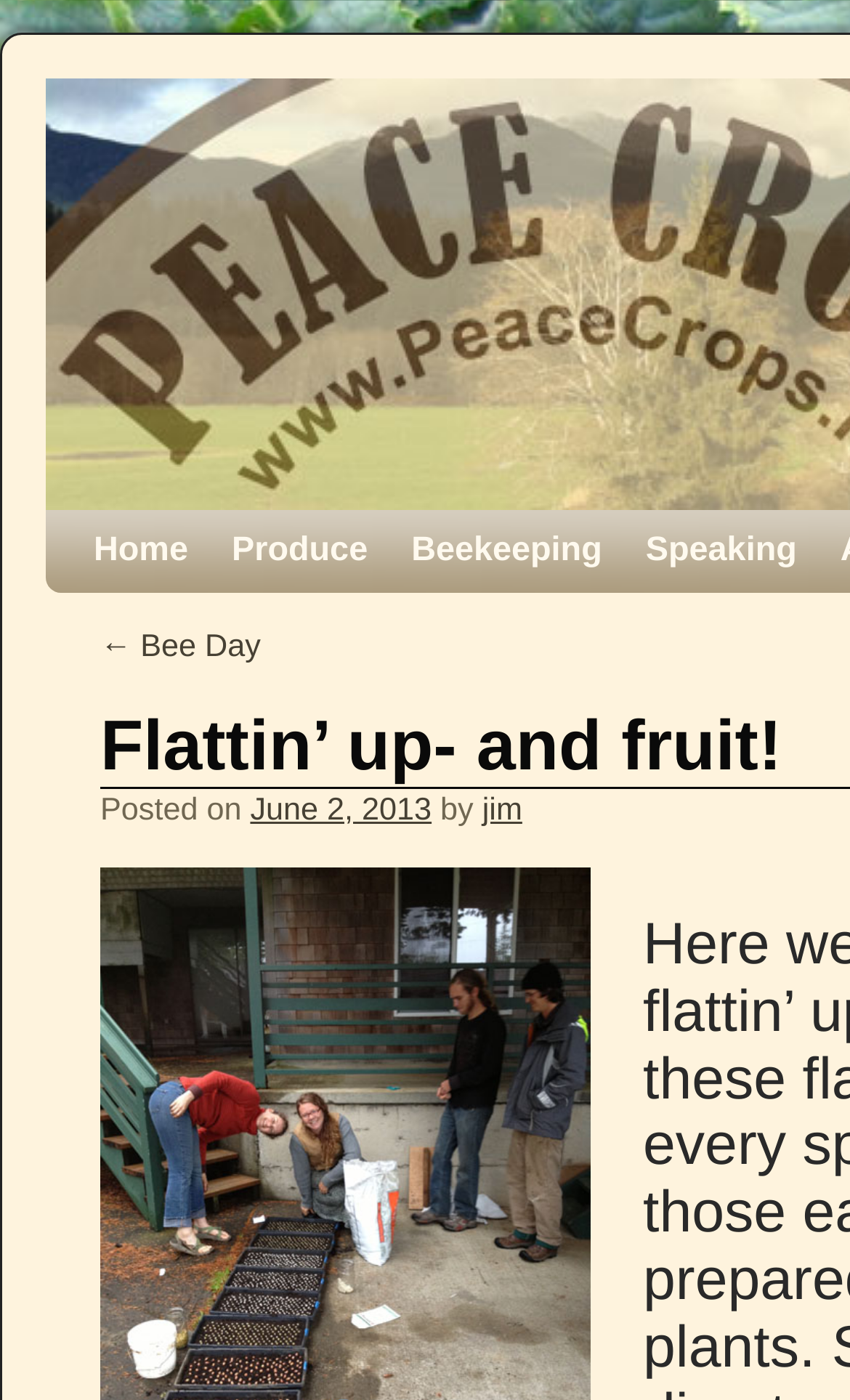Provide a short, one-word or phrase answer to the question below:
How many links are there in the 'Beekeeping' section?

2